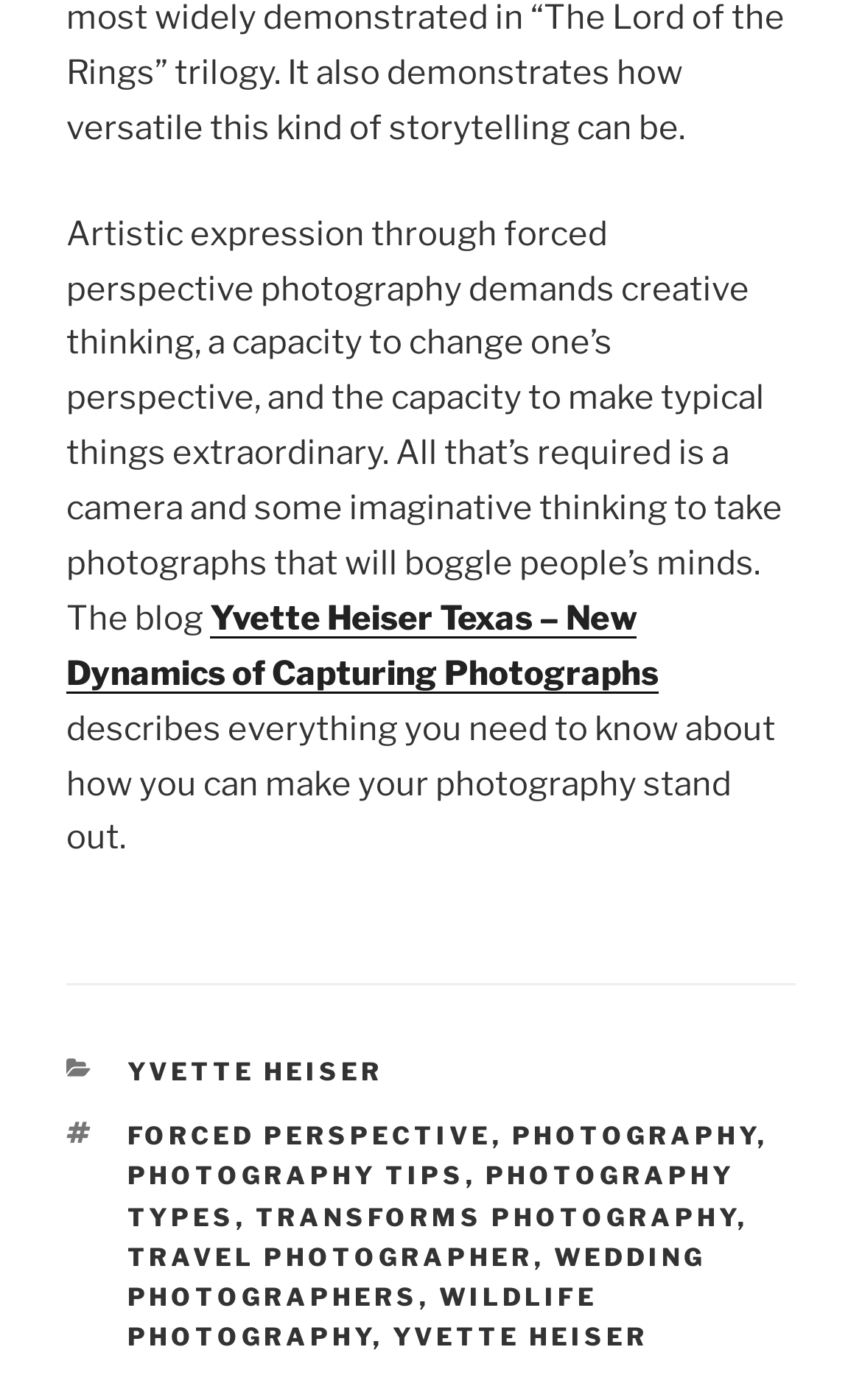What types of photography are mentioned on this webpage?
Answer the question using a single word or phrase, according to the image.

Several